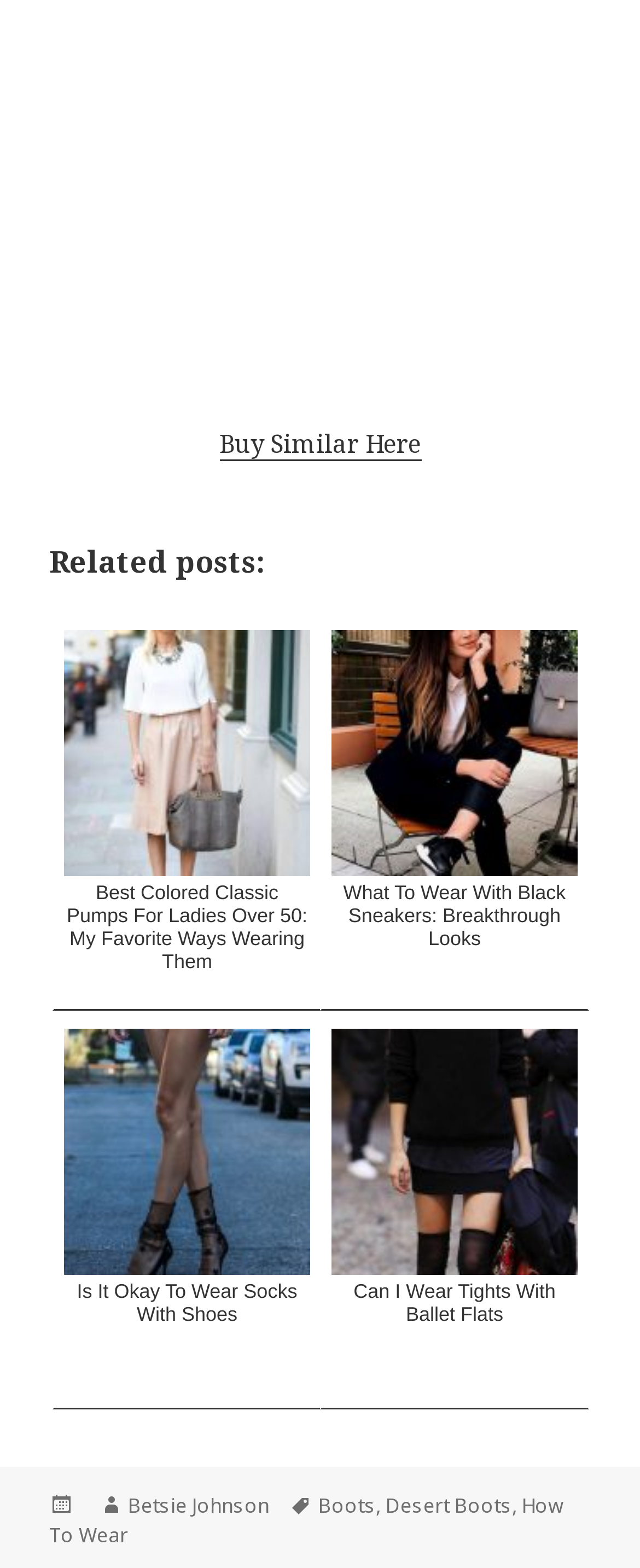Identify the bounding box coordinates of the clickable section necessary to follow the following instruction: "View 'black sneakers and black blazer'". The coordinates should be presented as four float numbers from 0 to 1, i.e., [left, top, right, bottom].

[0.518, 0.402, 0.903, 0.559]